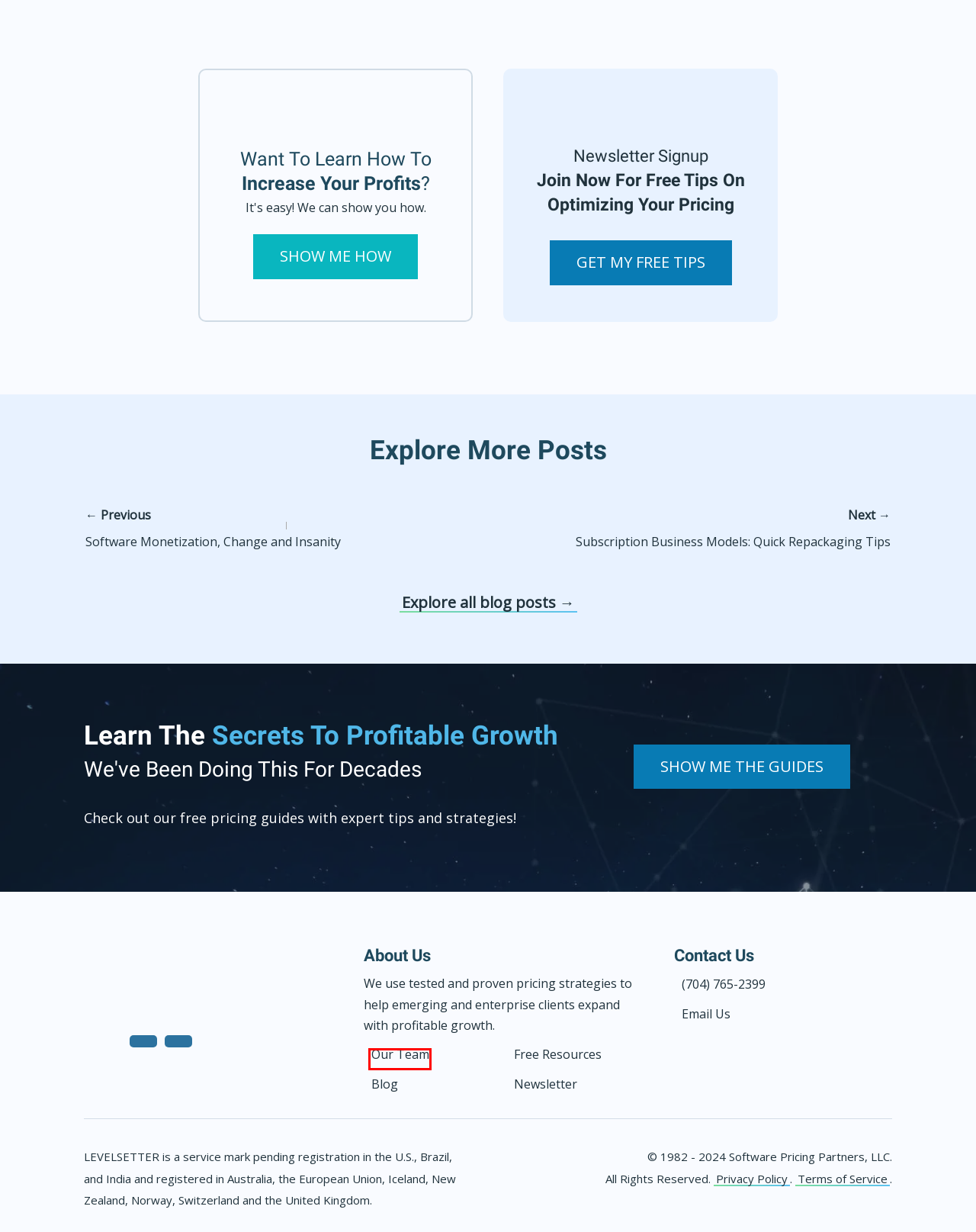Using the screenshot of a webpage with a red bounding box, pick the webpage description that most accurately represents the new webpage after the element inside the red box is clicked. Here are the candidates:
A. About Us | Software Pricing Partners
B. Privacy Policy | Software Pricing Partners
C. Subscription Business Models: Quick Repackaging Tips | Blog
D. Sign Up For Our Newsletter | Software Pricing Partners
E. Ebooks Library | Software Pricing Partners
F. Software Monetization, Change and Insanity | Blog | Software Pricing
G. Contact Us | Software Pricing Partners
H. Terms of Service | Software Pricing Partners

A